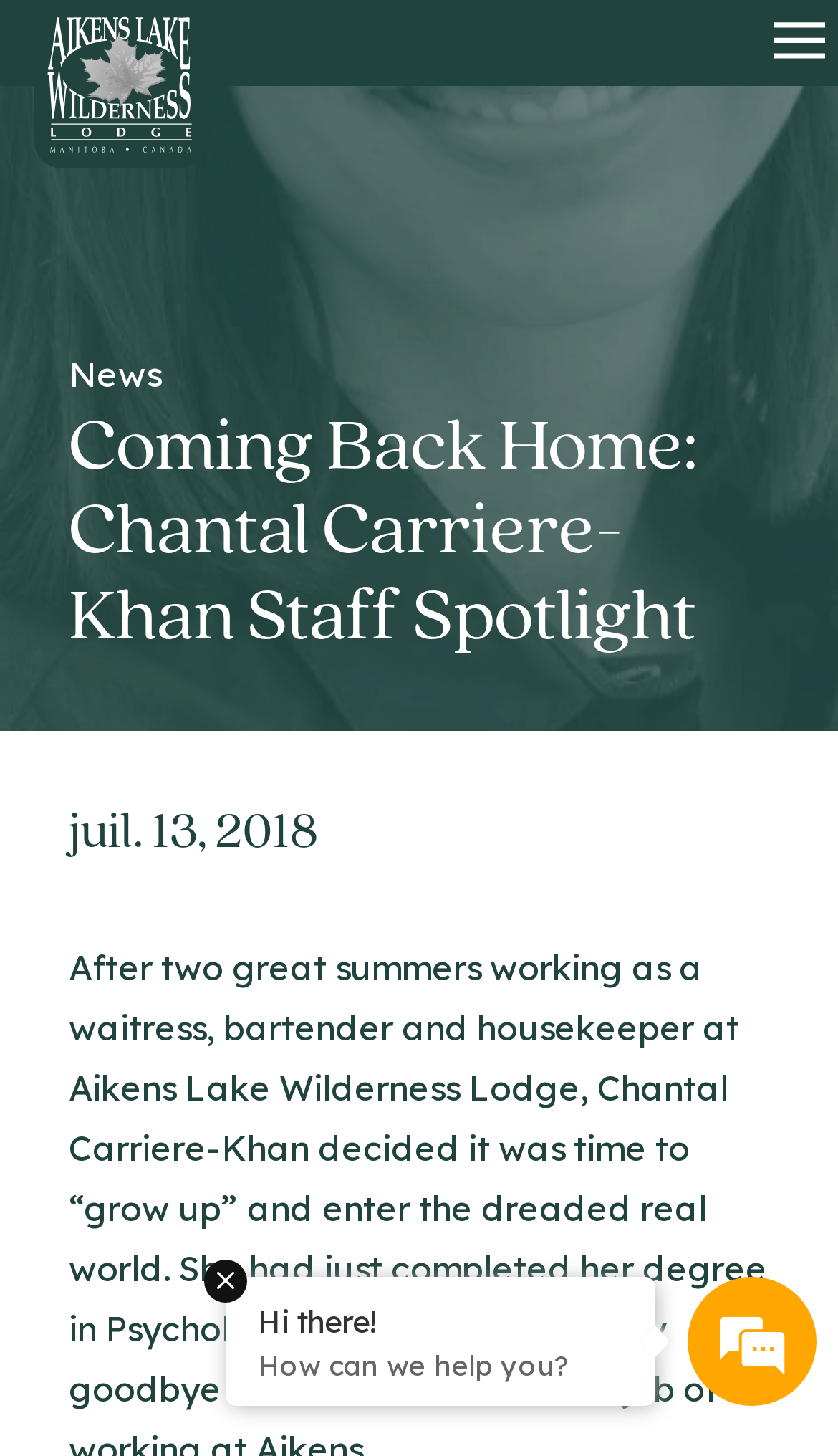How many images are on the webpage?
Please answer the question with a detailed response using the information from the screenshot.

I counted the number of image elements on the webpage, which are the logo, the image with the caption '180524 JT0157', and the icon inside the 'Open Menu' button, totaling 3 images.